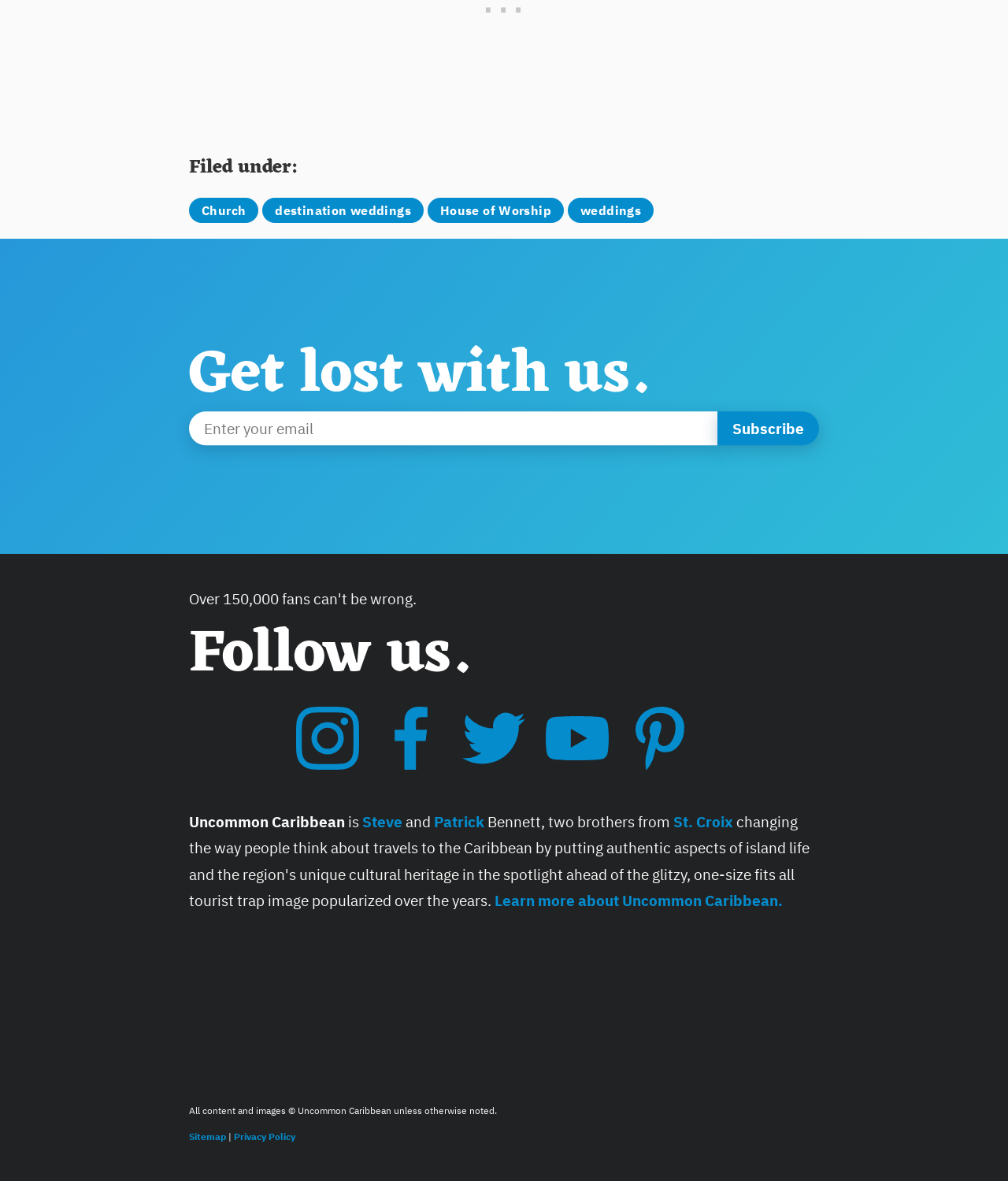Pinpoint the bounding box coordinates of the element to be clicked to execute the instruction: "View the Privacy Policy".

[0.232, 0.957, 0.293, 0.967]